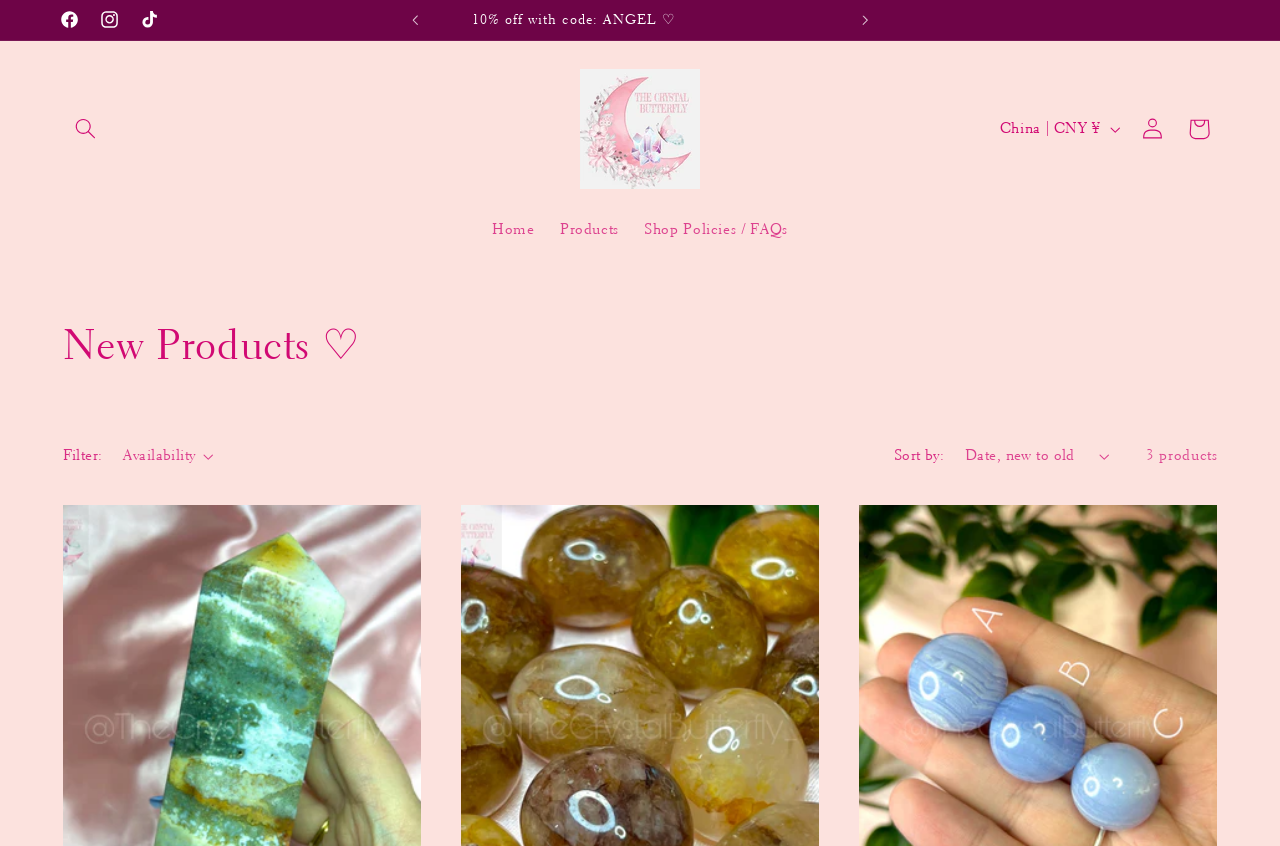Answer the question below in one word or phrase:
What is the current announcement?

10% off with code: ANGEL